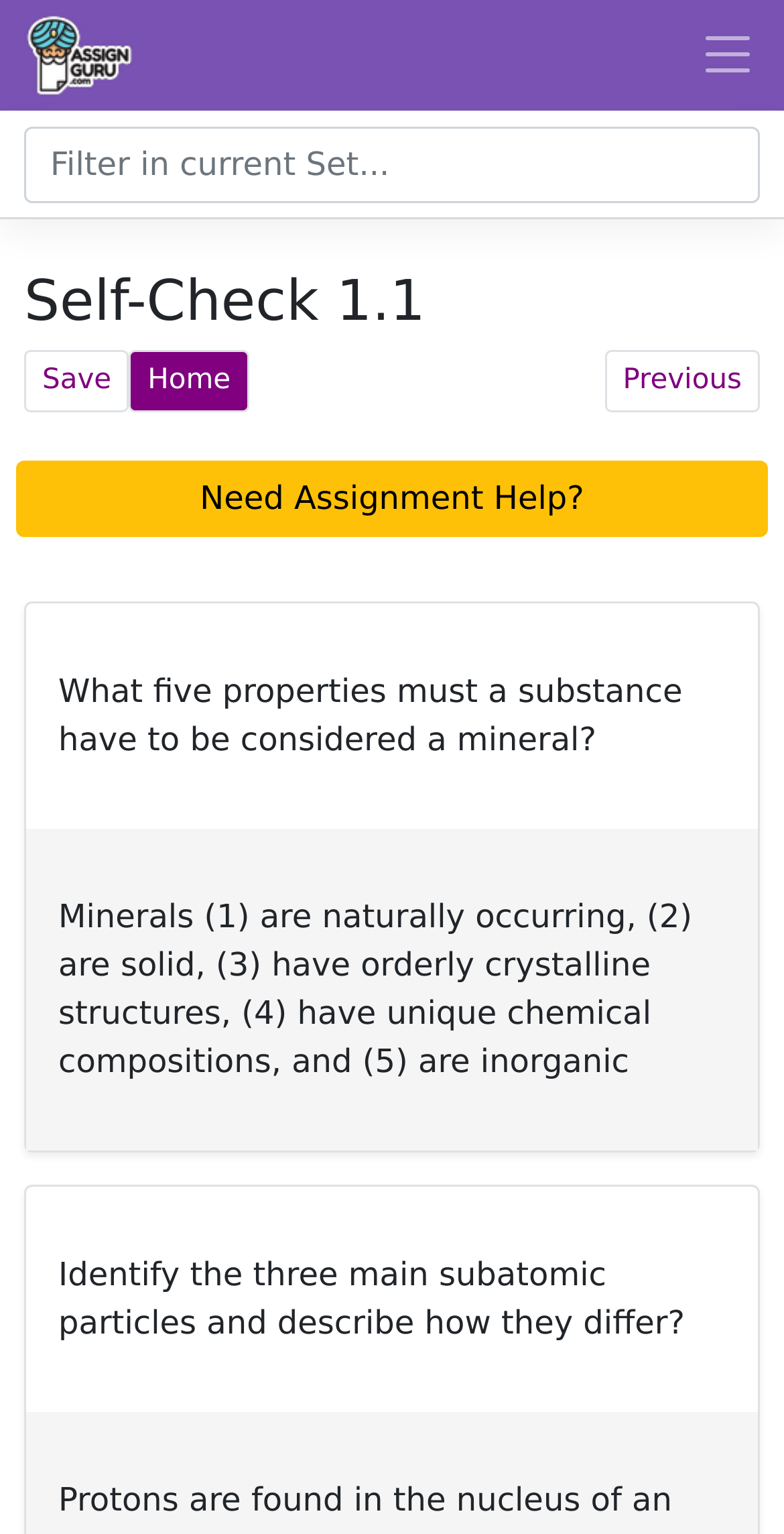Give a detailed overview of the webpage's appearance and contents.

The webpage is related to Self-Check 1.1 within the Crystalline Structure category. At the top, there is a main navigation bar that spans the entire width of the page, containing a logo of AssignGuru on the left and a toggle navigation button on the right. Below the main navigation bar, there is a secondary navigation bar that also spans the entire width of the page, featuring a filter topics textbox on the left.

The main content of the page is divided into two sections. On the left, there is a section with a heading "Self-Check 1.1" followed by a "Save" button and links to "Home" and "Previous". On the right, there is a section with a link "Need Assignment Help?".

Below these sections, there are three paragraphs of text. The first paragraph asks a question, "What five properties must a substance have to be considered a mineral?" The second paragraph provides an answer, listing the five properties of minerals. The third paragraph asks another question, "Identify the three main subatomic particles and describe how they differ?"